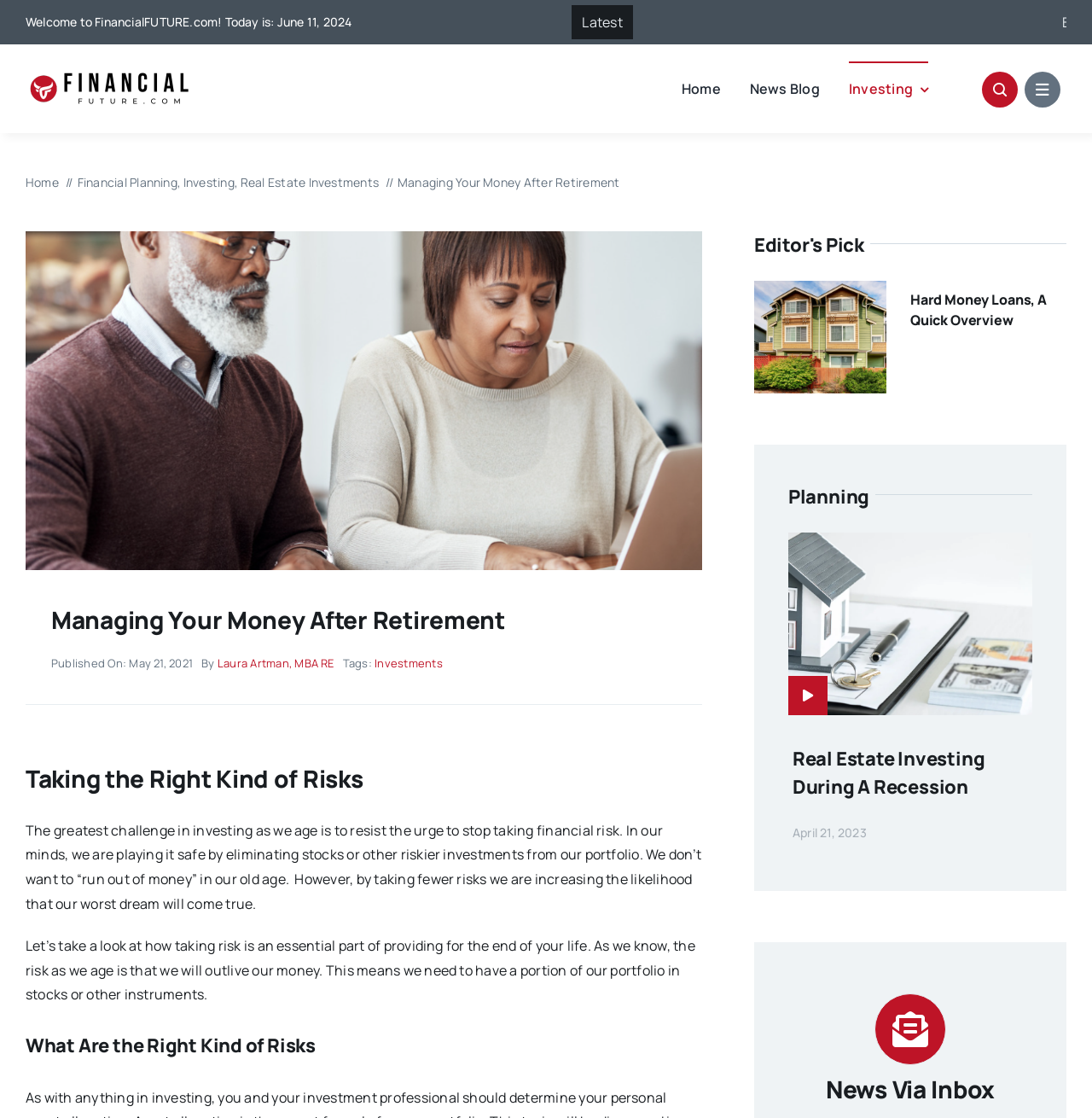What is the topic of the current article?
Observe the image and answer the question with a one-word or short phrase response.

Managing Your Money After Retirement